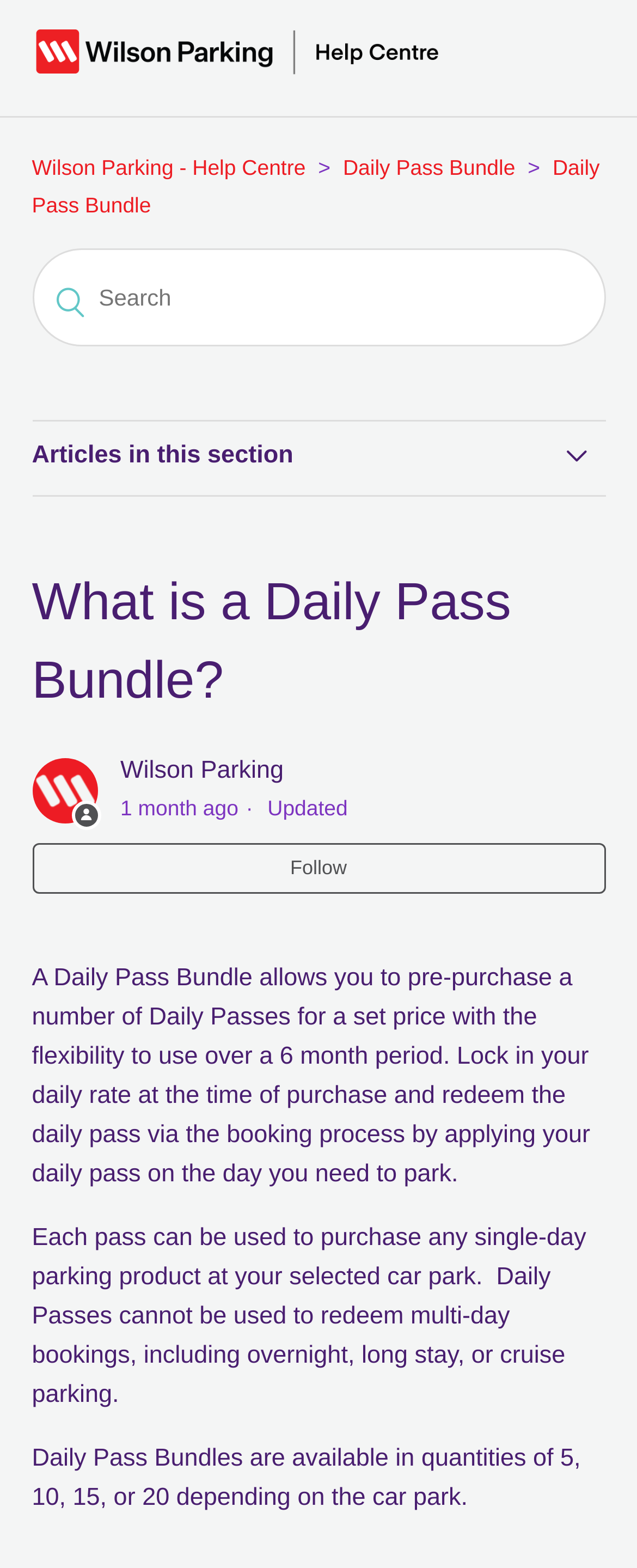Find the primary header on the webpage and provide its text.

What is a Daily Pass Bundle?